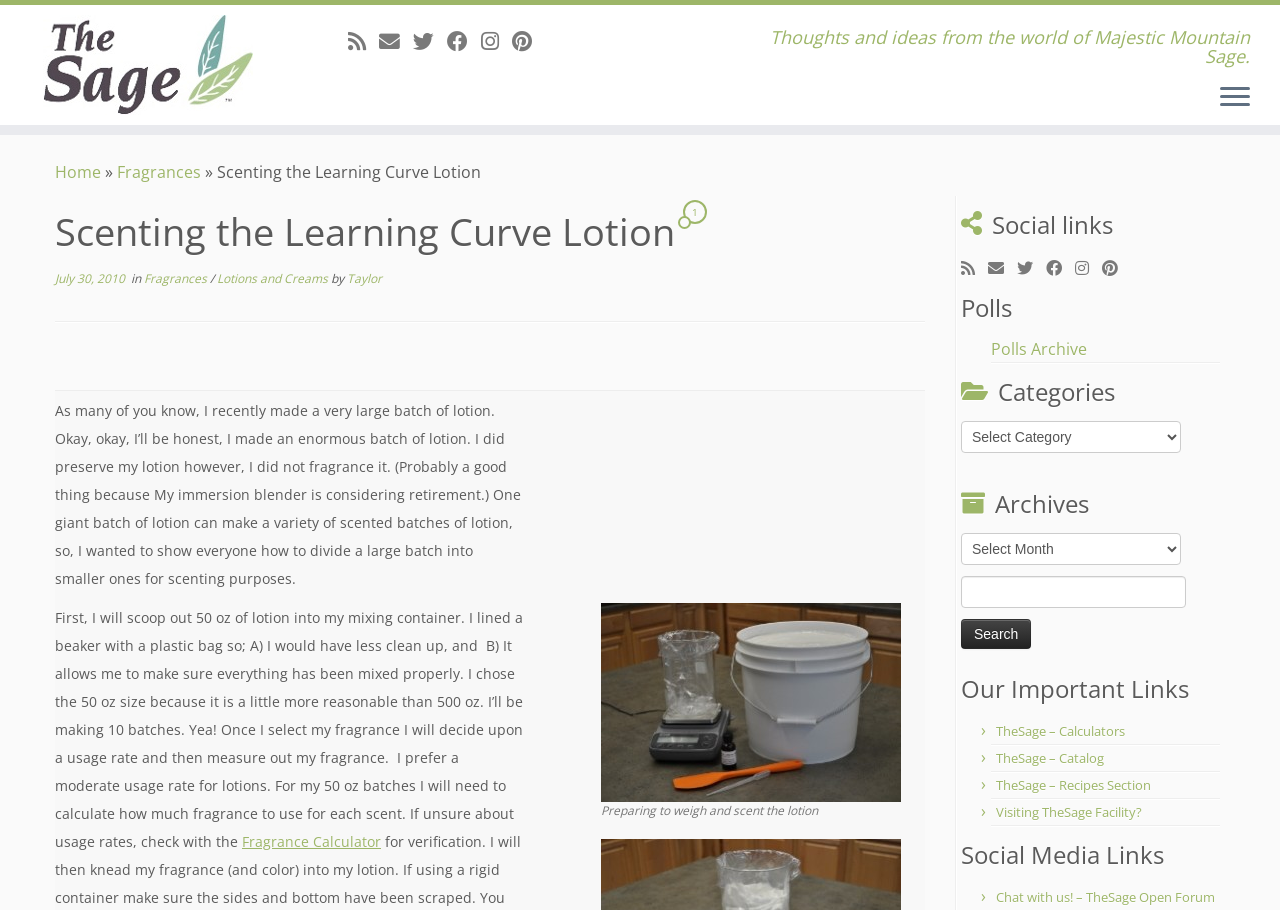How many social media links are available?
With the help of the image, please provide a detailed response to the question.

The social media links can be found in the right sidebar of the webpage, where there are links to Twitter, Facebook, Instagram, Pinterest, RSS feed, and E-mail.